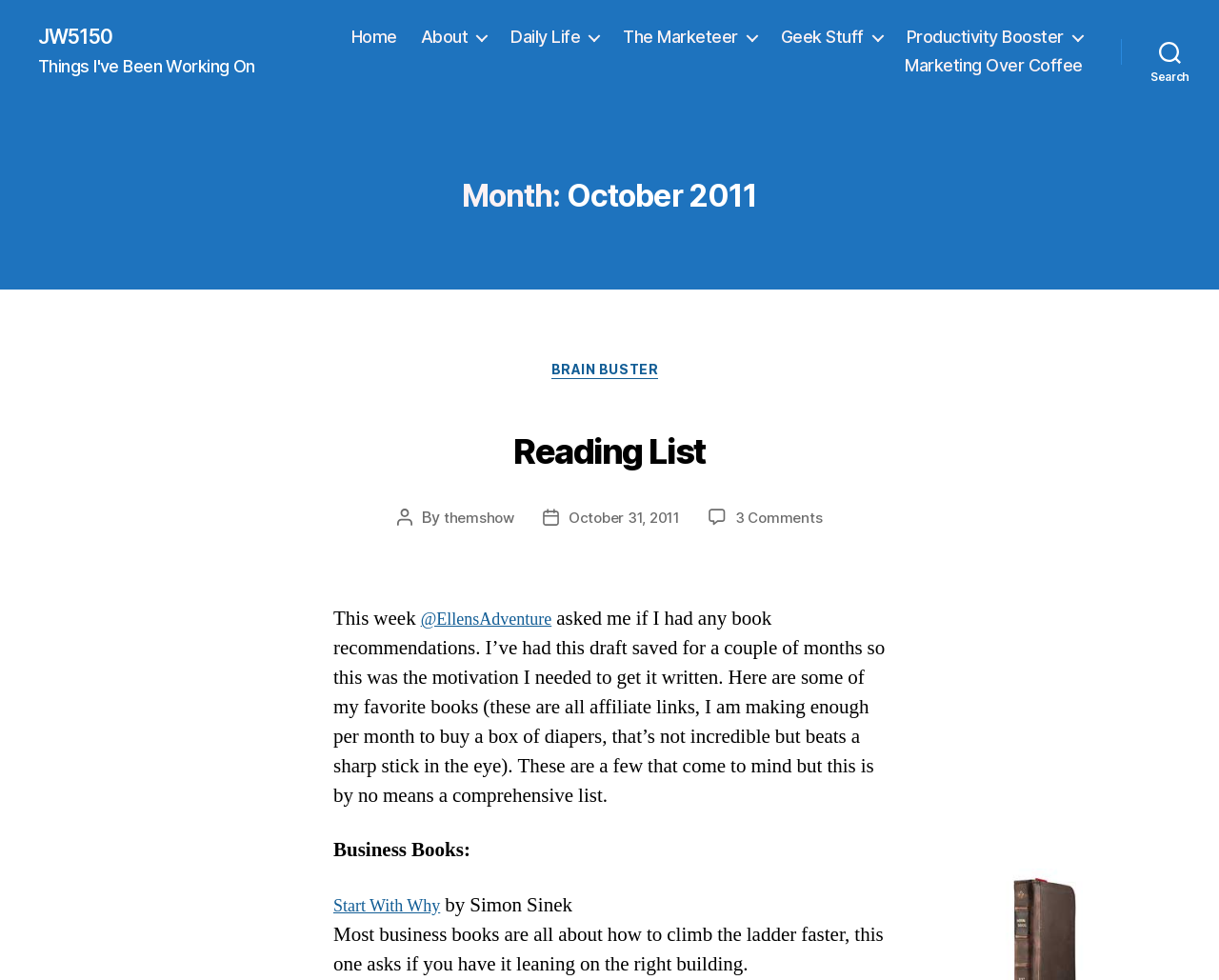Given the description Daily Life, predict the bounding box coordinates of the UI element. Ensure the coordinates are in the format (top-left x, top-left y, bottom-right x, bottom-right y) and all values are between 0 and 1.

[0.419, 0.029, 0.492, 0.05]